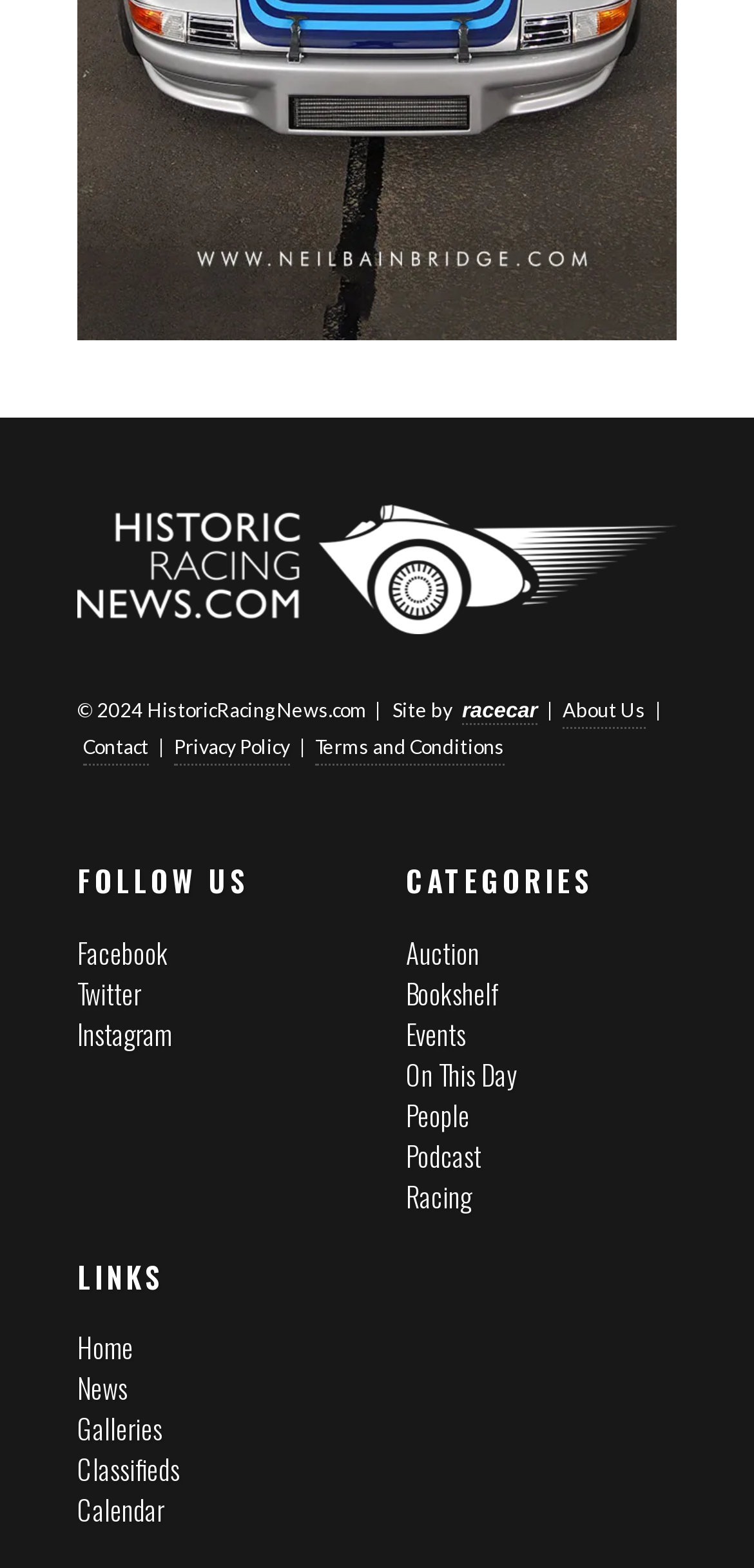Give a one-word or short phrase answer to this question: 
What is the last link in the 'LINKS' section?

Calendar